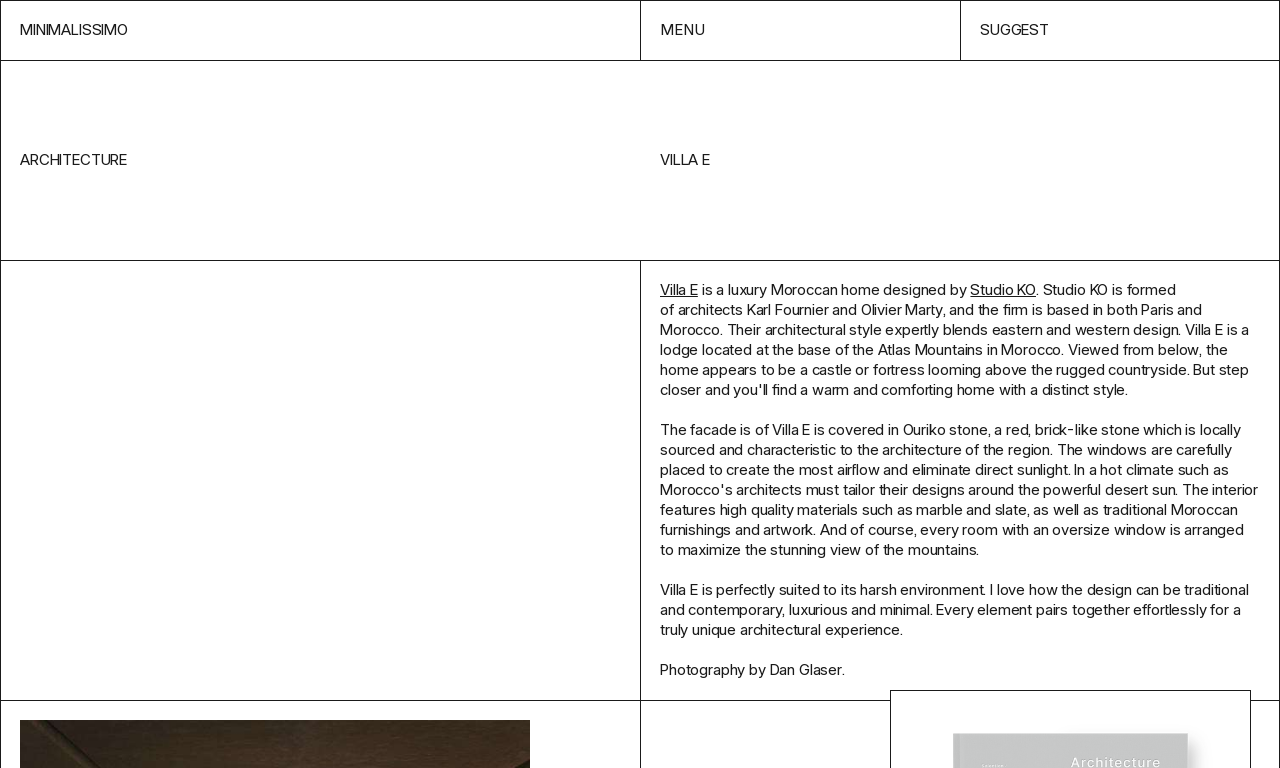Answer the following query with a single word or phrase:
What is the name of the photographer?

Dan Glaser